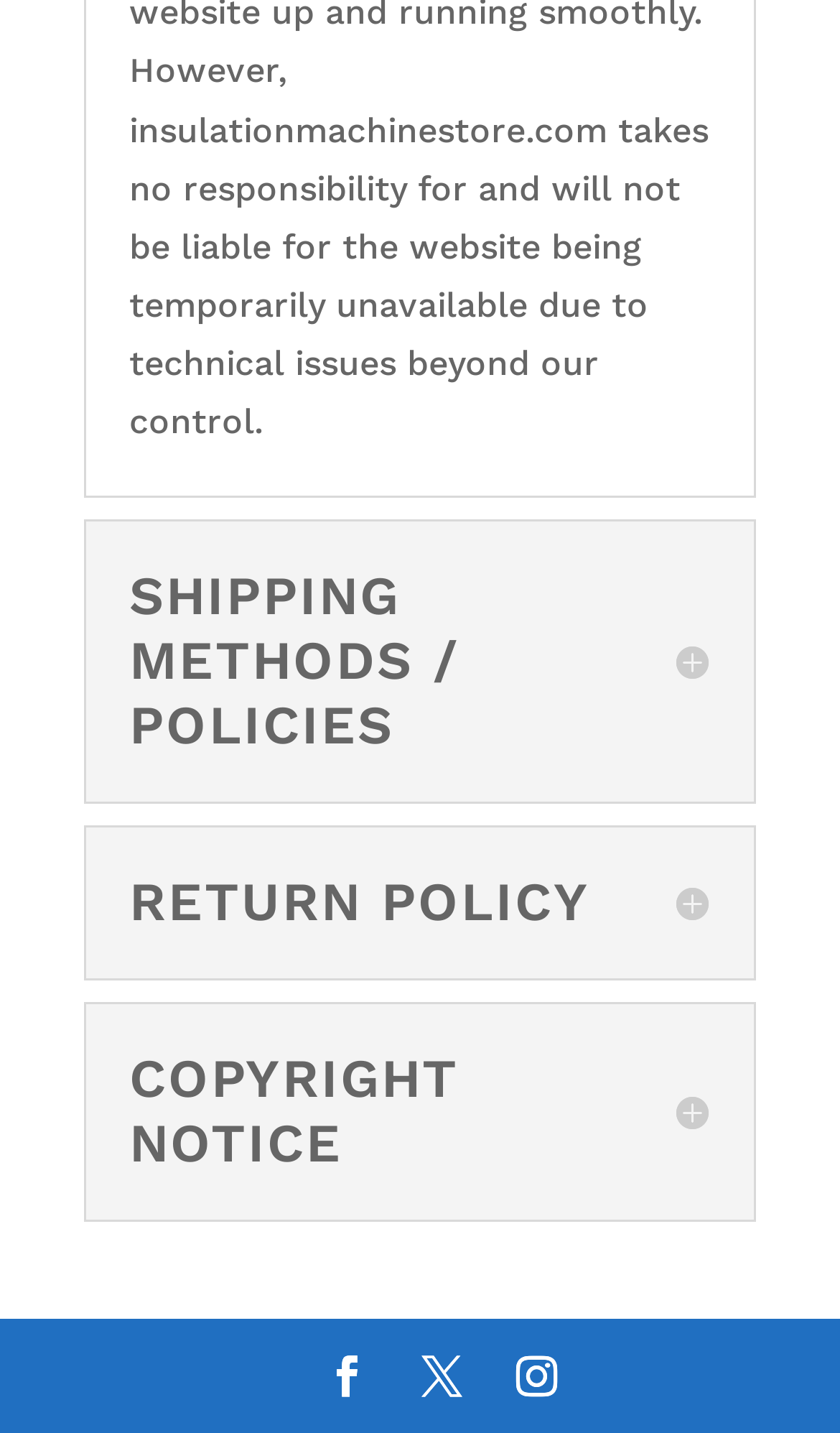Please provide a brief answer to the following inquiry using a single word or phrase:
What is the main topic of this webpage?

Shipping and policies